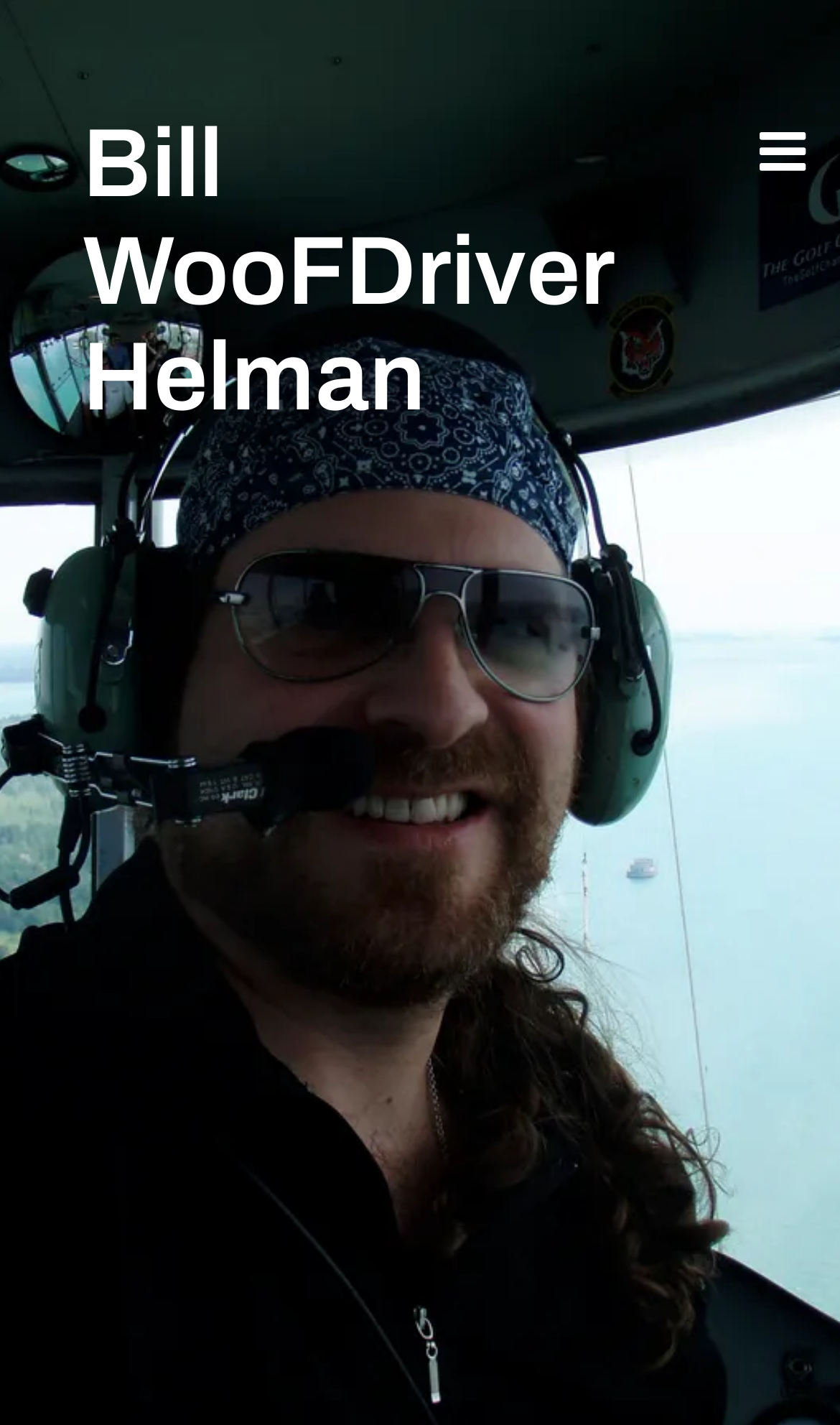Identify the text that serves as the heading for the webpage and generate it.

Bill WooFDriver Helman